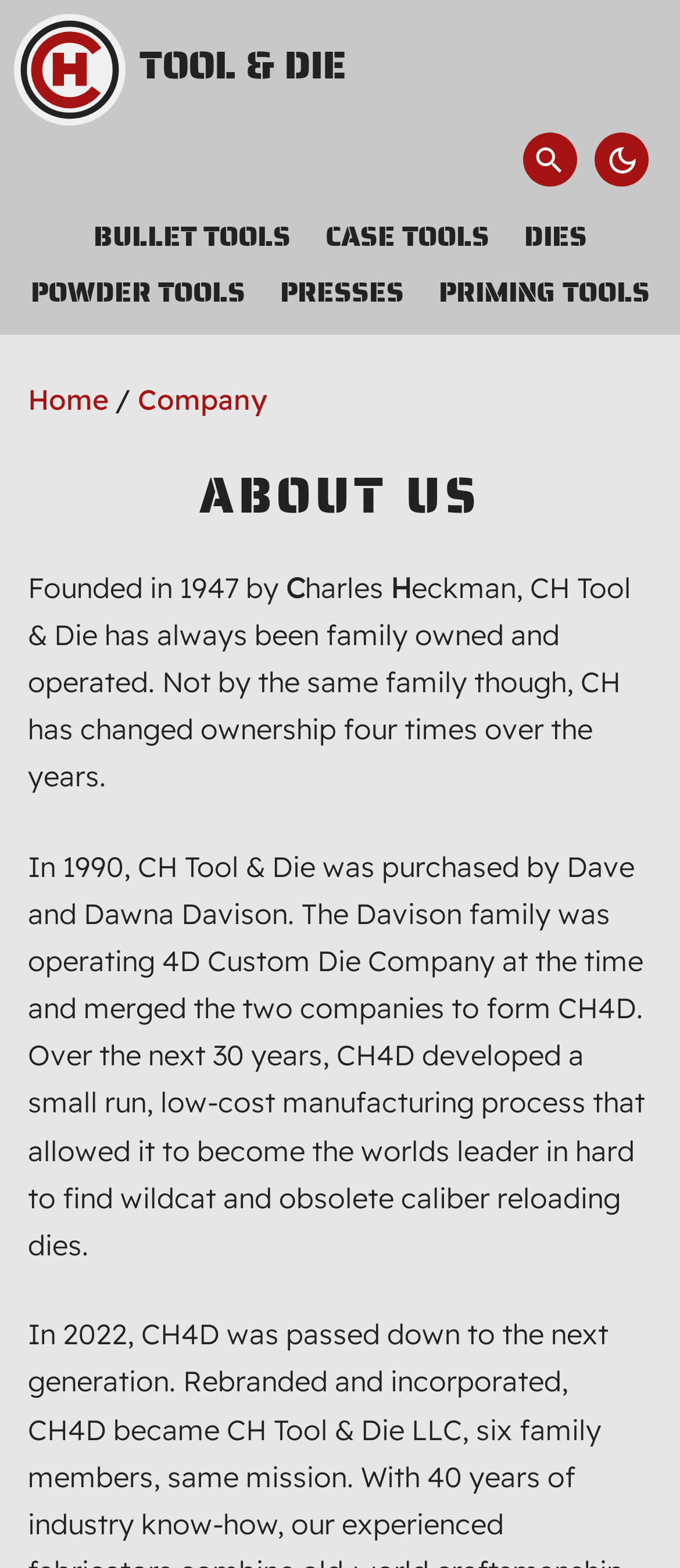Locate the bounding box coordinates of the element that needs to be clicked to carry out the instruction: "Click the Company link". The coordinates should be given as four float numbers ranging from 0 to 1, i.e., [left, top, right, bottom].

[0.203, 0.244, 0.392, 0.266]